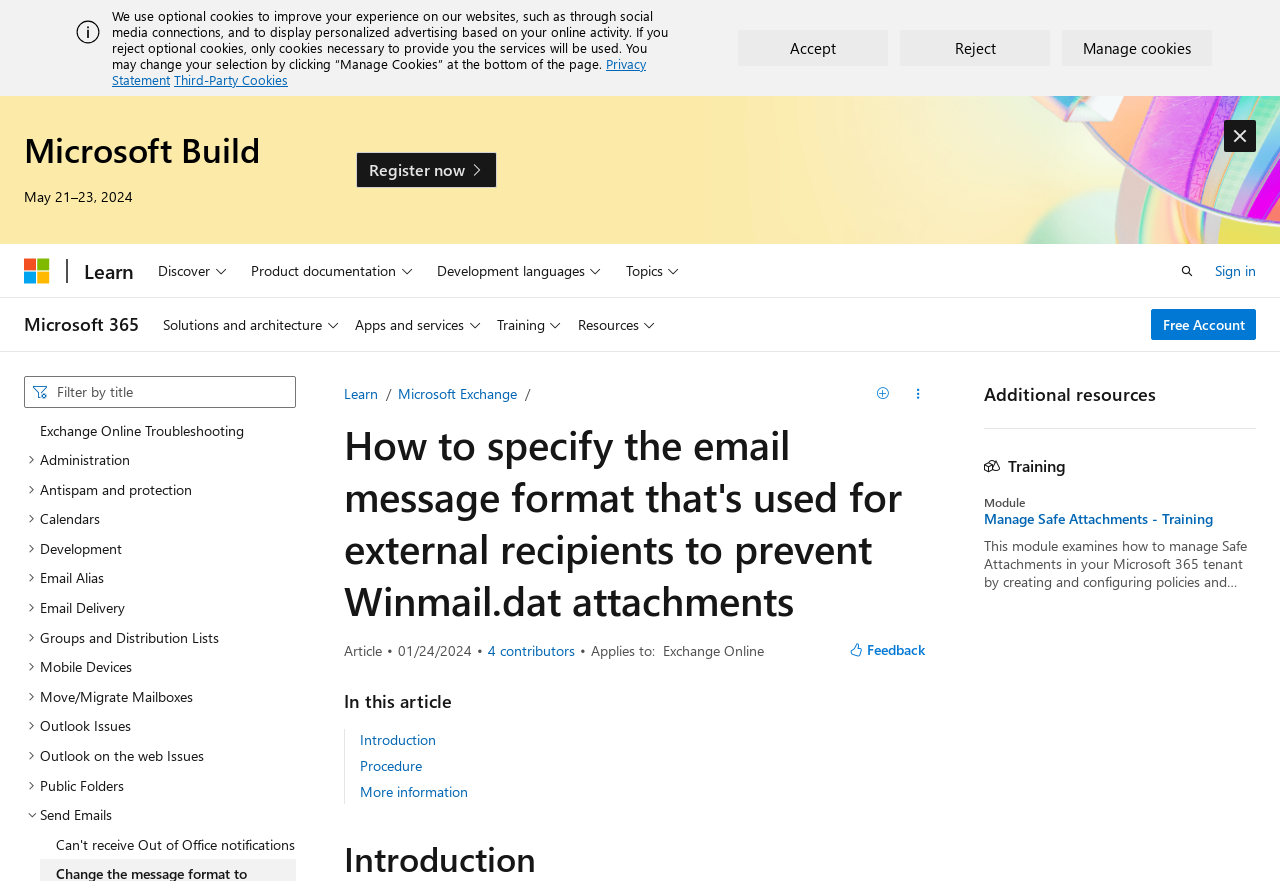Please find the bounding box coordinates of the section that needs to be clicked to achieve this instruction: "Get more information about the community mailing list".

None